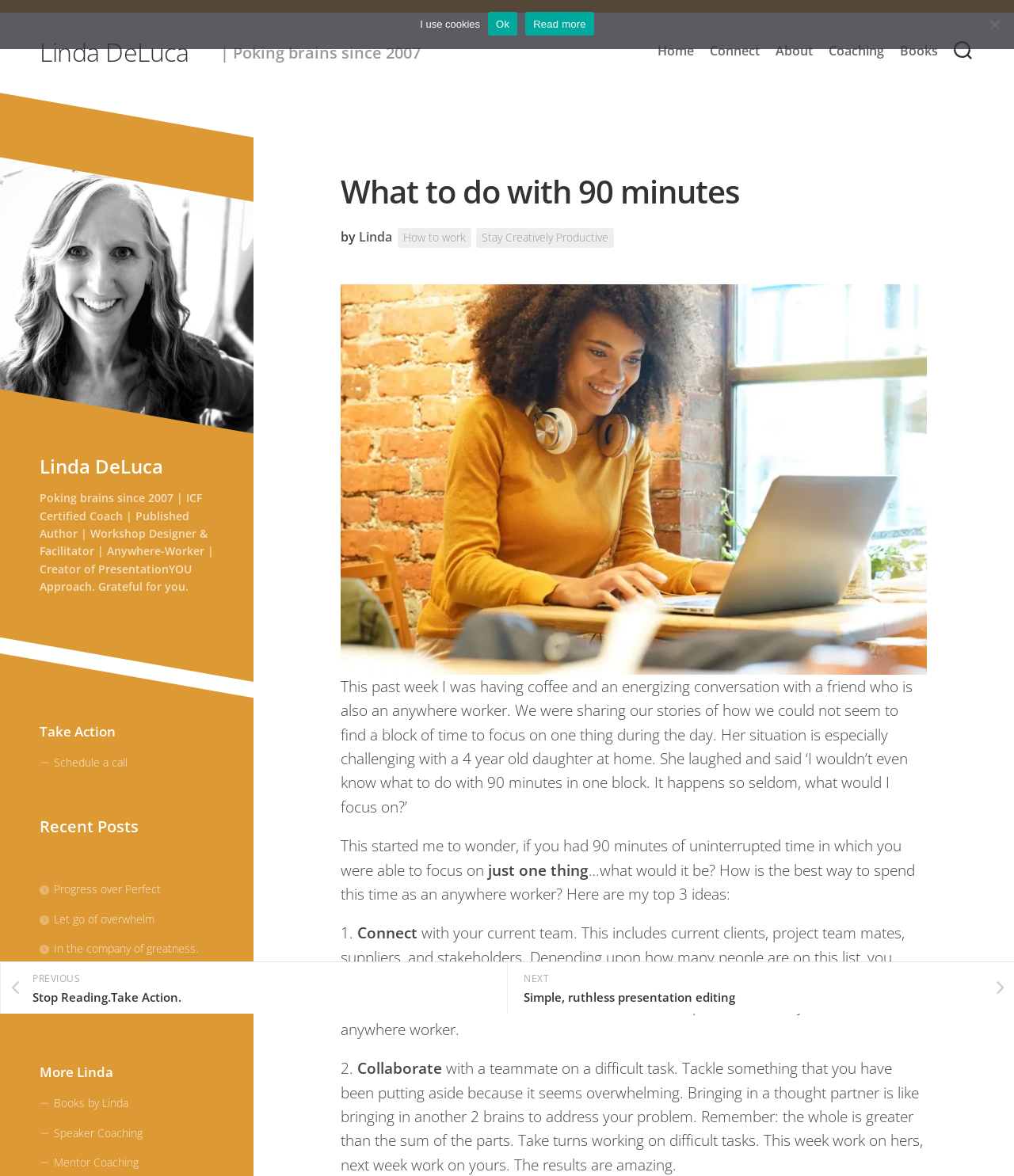What is the purpose of the 'NEXT' and 'PREVIOUS' links?
Please respond to the question thoroughly and include all relevant details.

The 'NEXT' and 'PREVIOUS' links are located at the bottom of the main content area and are used to navigate between articles. They allow the reader to move to the next or previous article in the series.